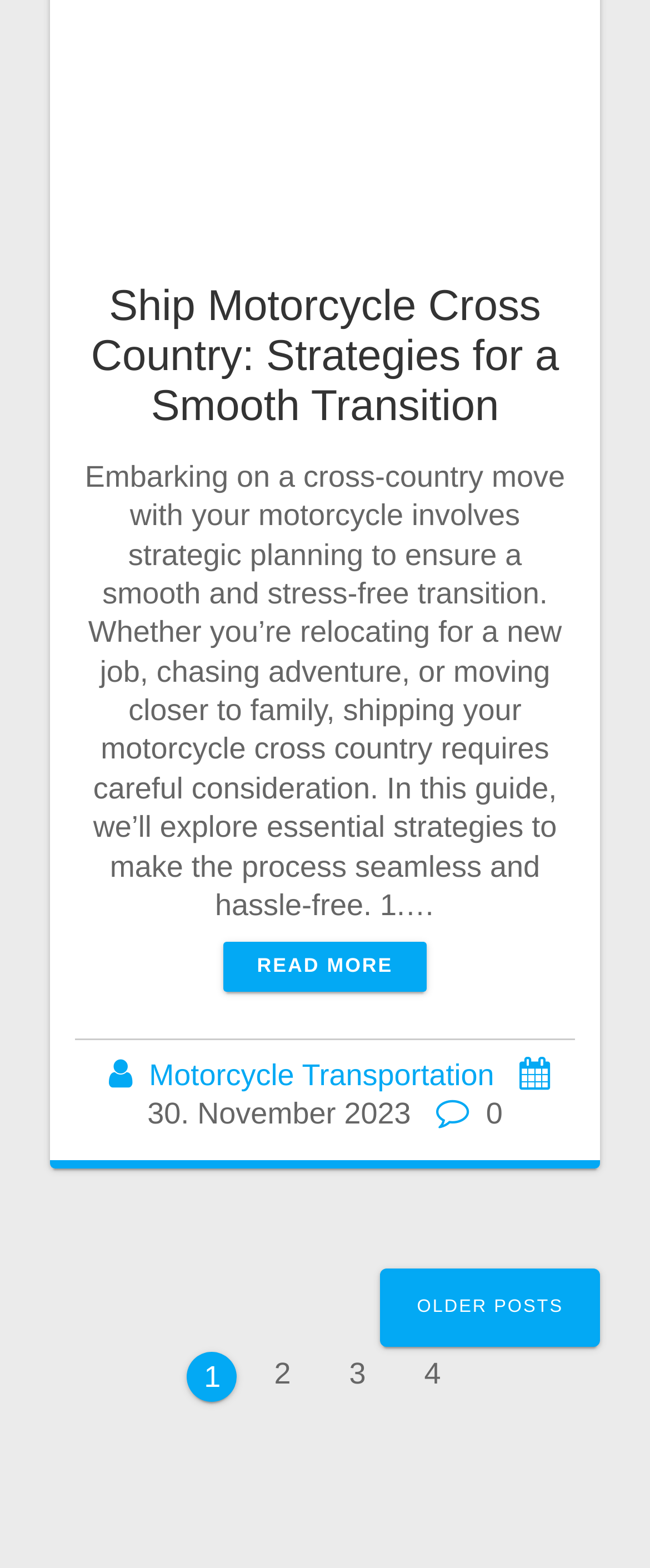Please provide a brief answer to the question using only one word or phrase: 
What is the category of the article?

Motorcycle Transportation